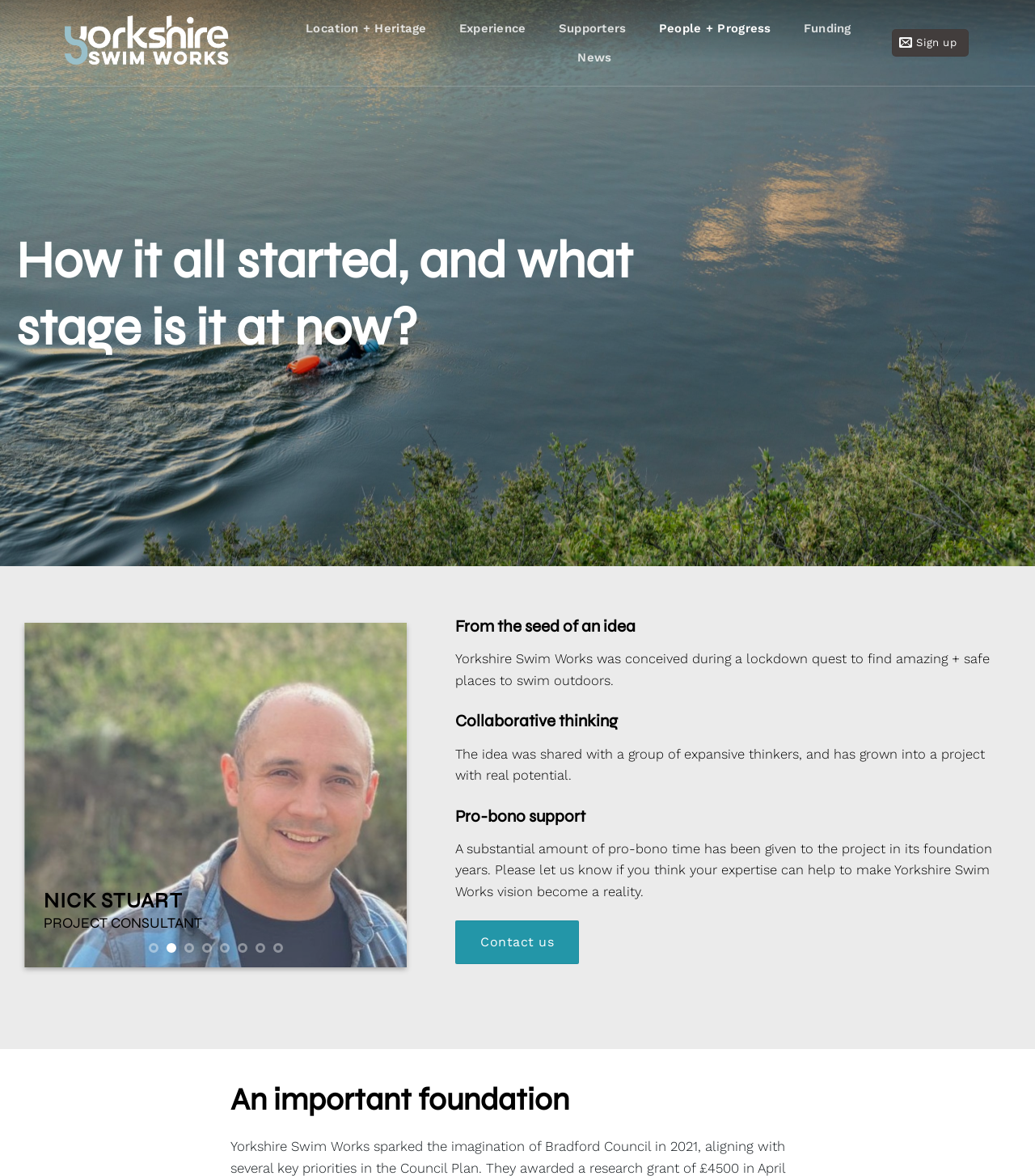Find and extract the text of the primary heading on the webpage.

How it all started, and what stage is it at now?